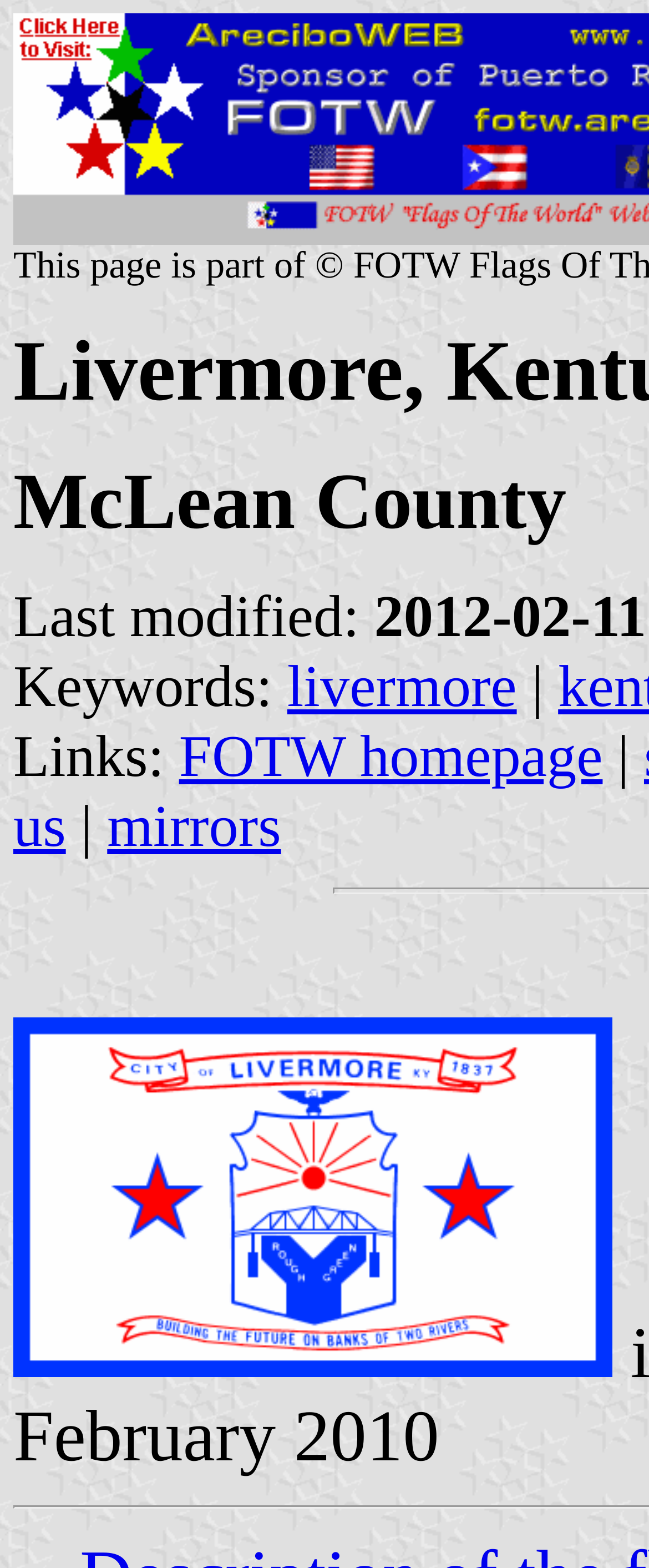What is the first link listed under 'Links:'?
Can you offer a detailed and complete answer to this question?

I searched for the 'Links:' text on the webpage and found the first link listed as 'FOTW homepage', which is a clickable link.